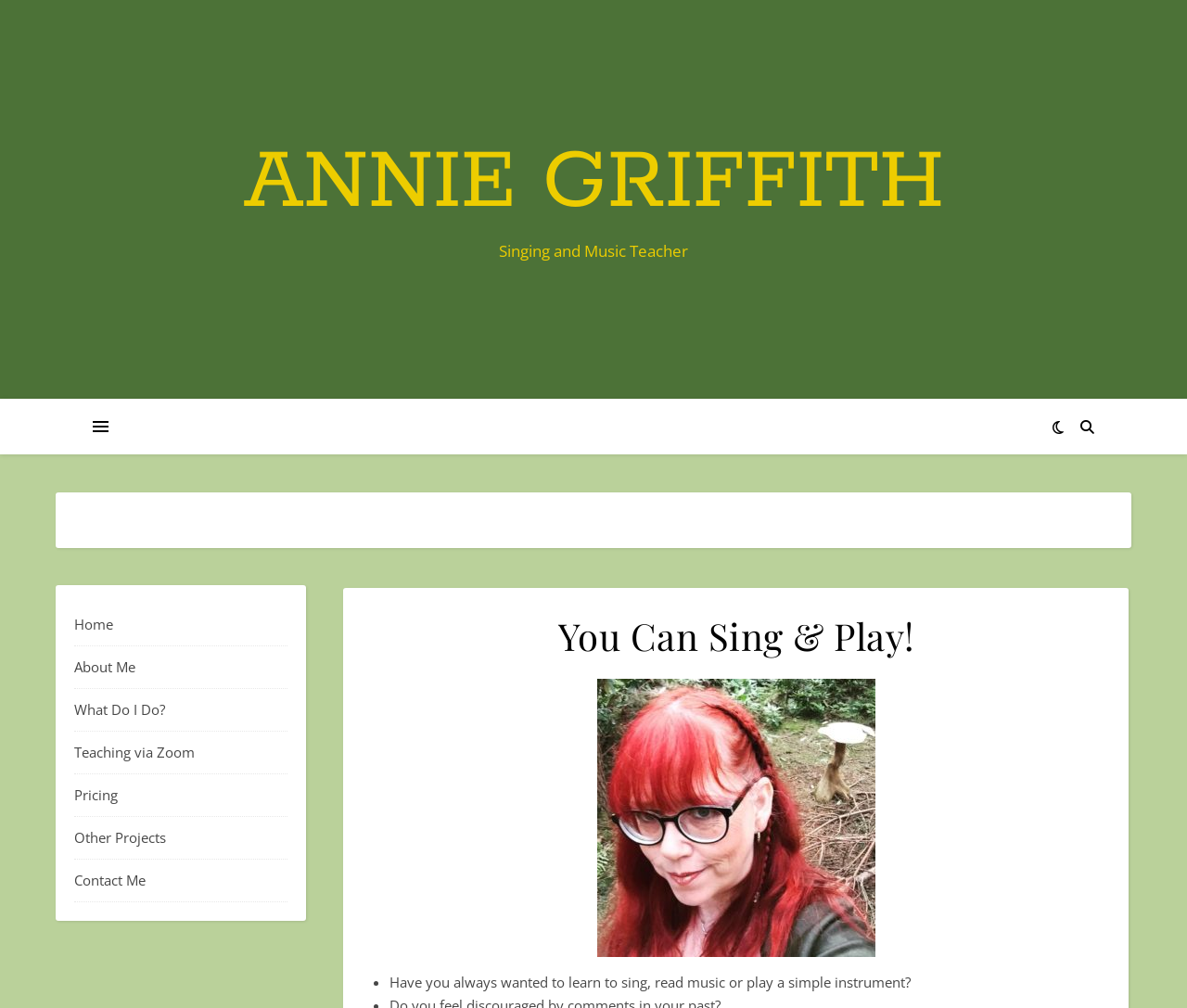Please answer the following question using a single word or phrase: 
What is the topic of the heading 'You Can Sing & Play!'?

Singing and playing